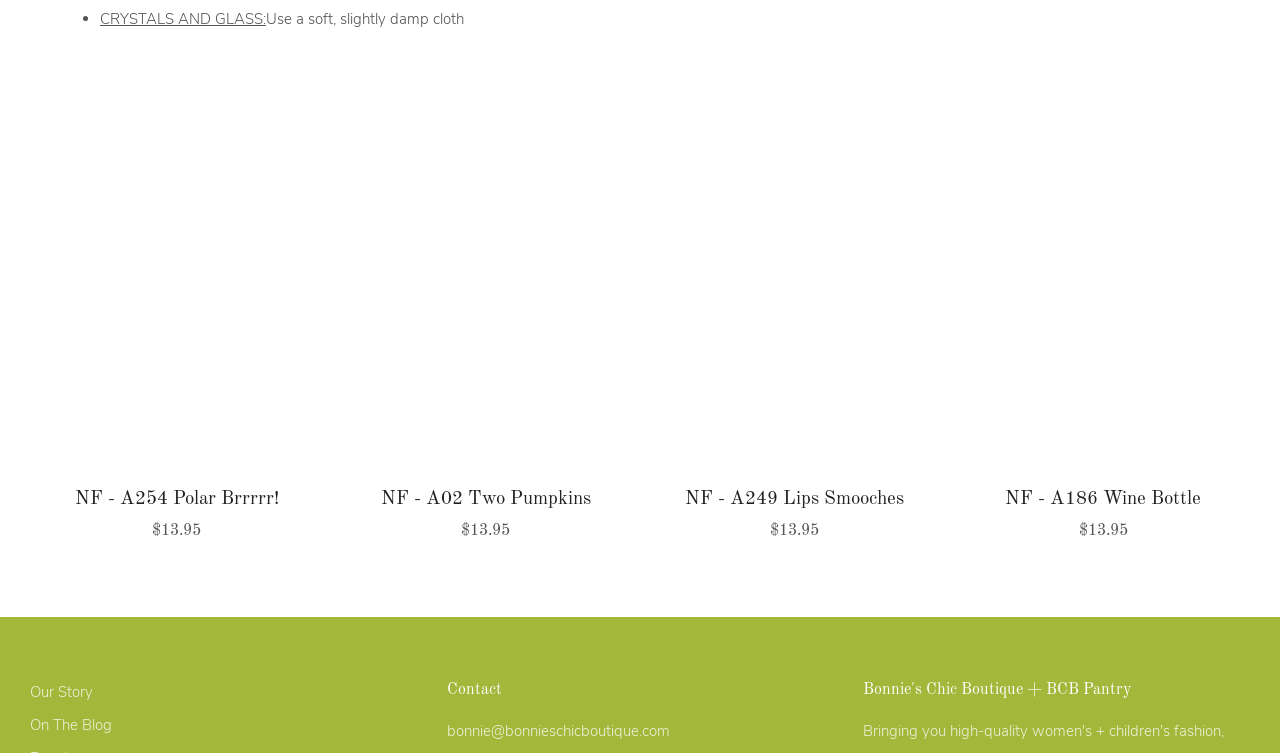Kindly determine the bounding box coordinates of the area that needs to be clicked to fulfill this instruction: "Check 'NF - A02 Two Pumpkins' product".

[0.265, 0.209, 0.494, 0.599]